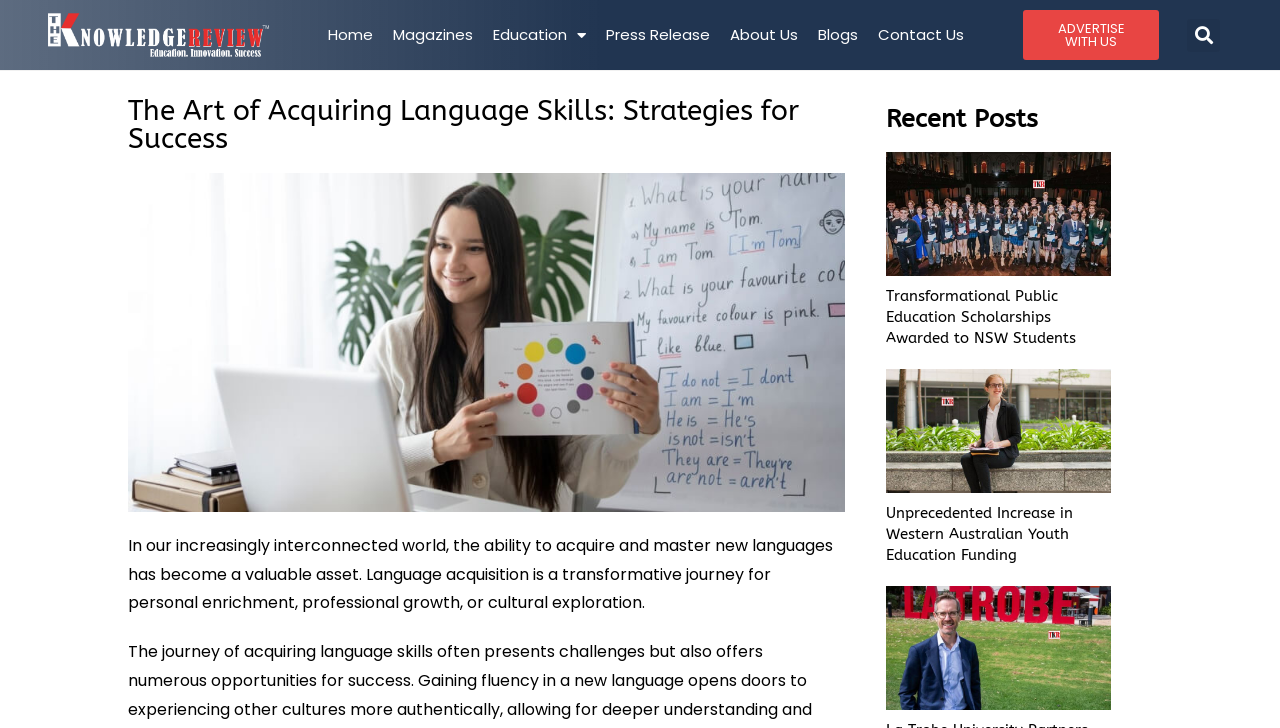Pinpoint the bounding box coordinates of the area that should be clicked to complete the following instruction: "Search for something". The coordinates must be given as four float numbers between 0 and 1, i.e., [left, top, right, bottom].

[0.921, 0.025, 0.96, 0.071]